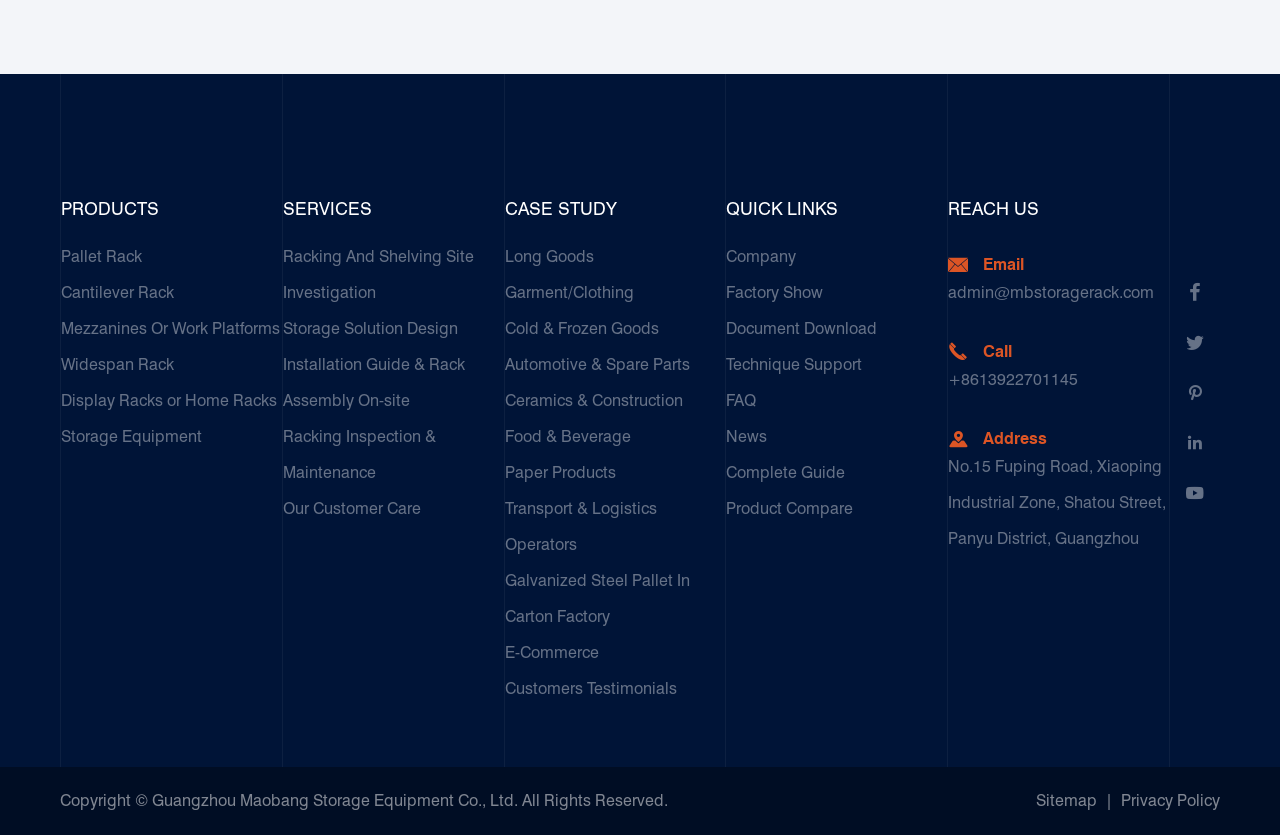Highlight the bounding box coordinates of the element you need to click to perform the following instruction: "View CASE STUDY."

[0.394, 0.233, 0.567, 0.269]